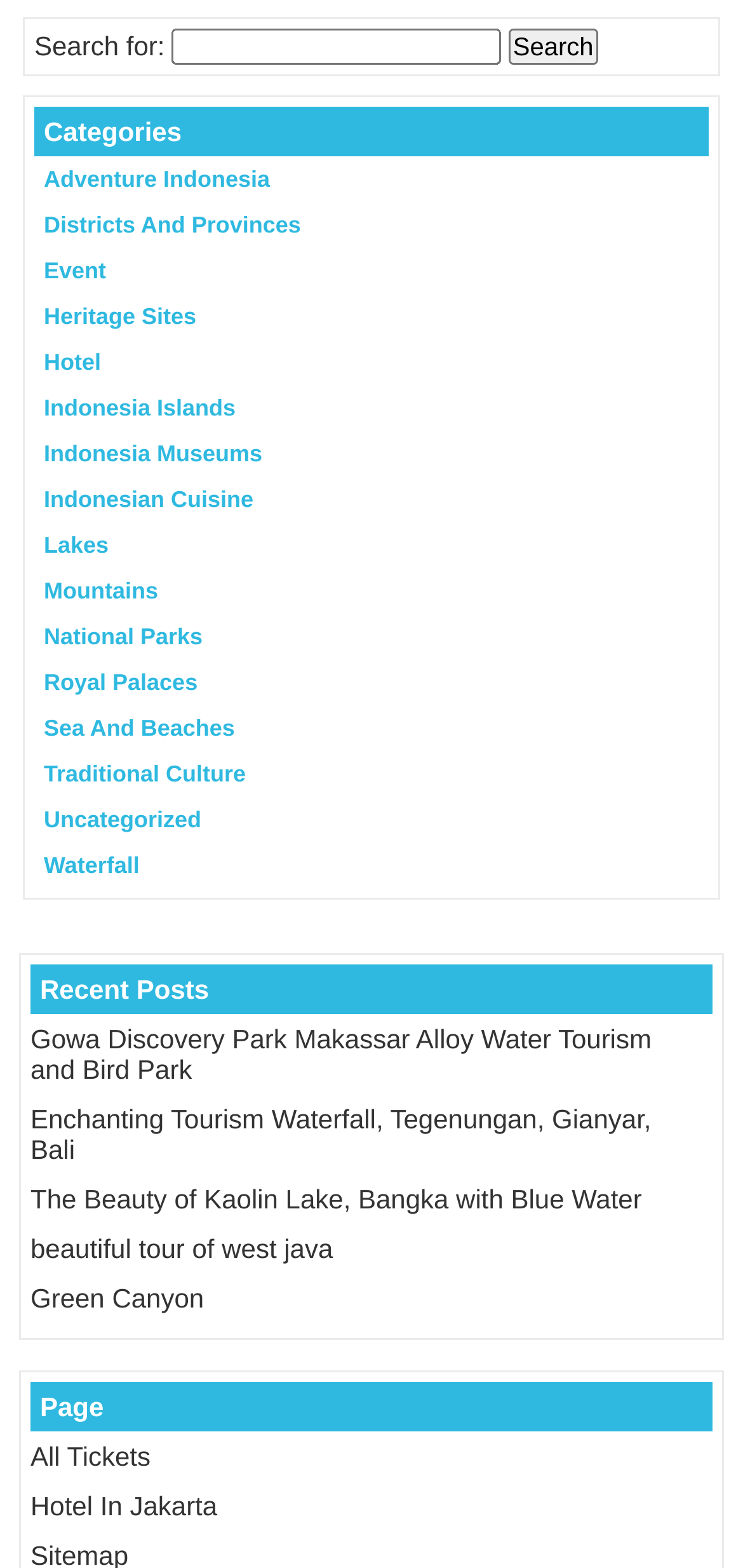Find the bounding box coordinates of the element I should click to carry out the following instruction: "Read recent post about Gowa Discovery Park Makassar Alloy Water Tourism and Bird Park".

[0.041, 0.653, 0.877, 0.692]